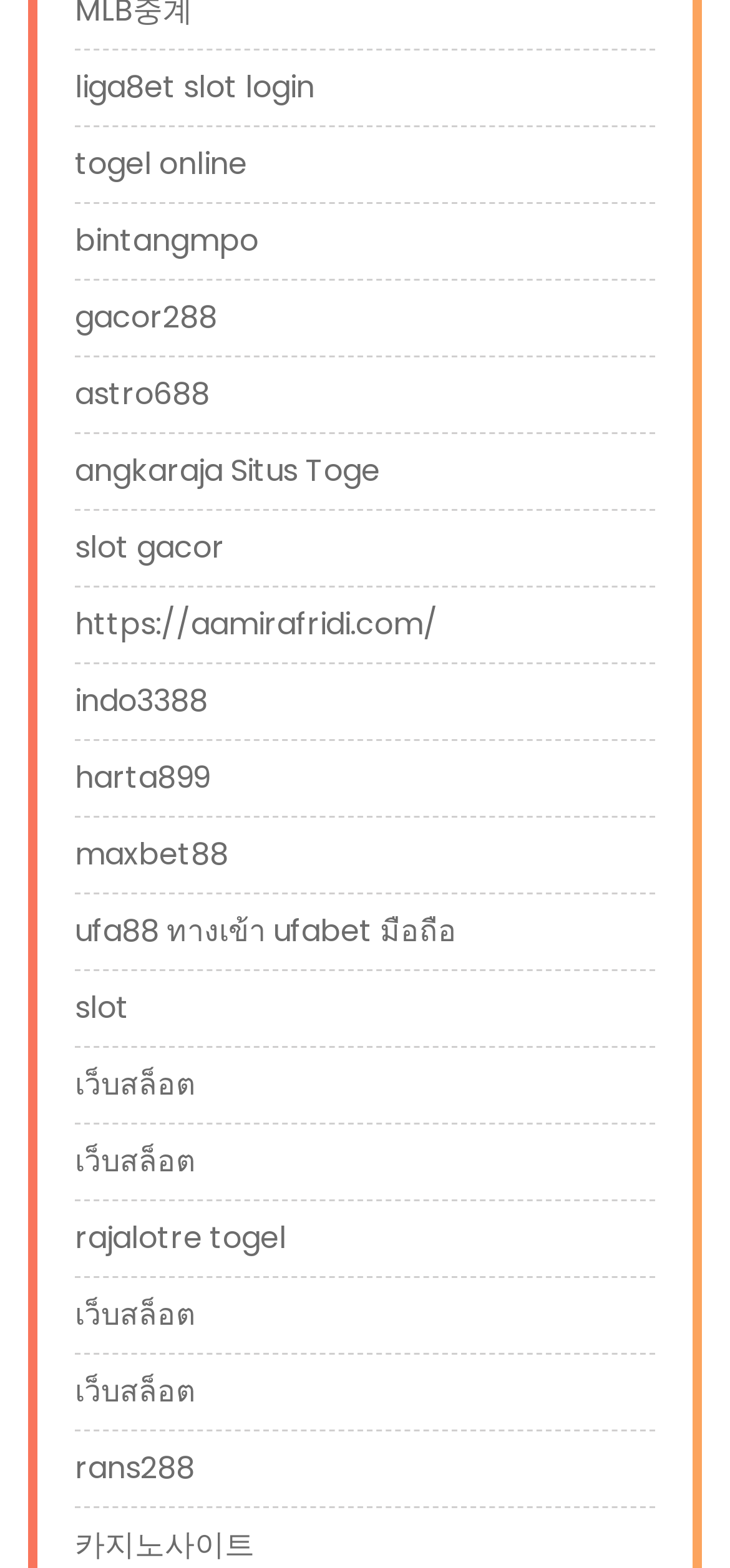Determine the bounding box coordinates for the HTML element described here: "angkaraja Situs Toge".

[0.103, 0.286, 0.521, 0.315]